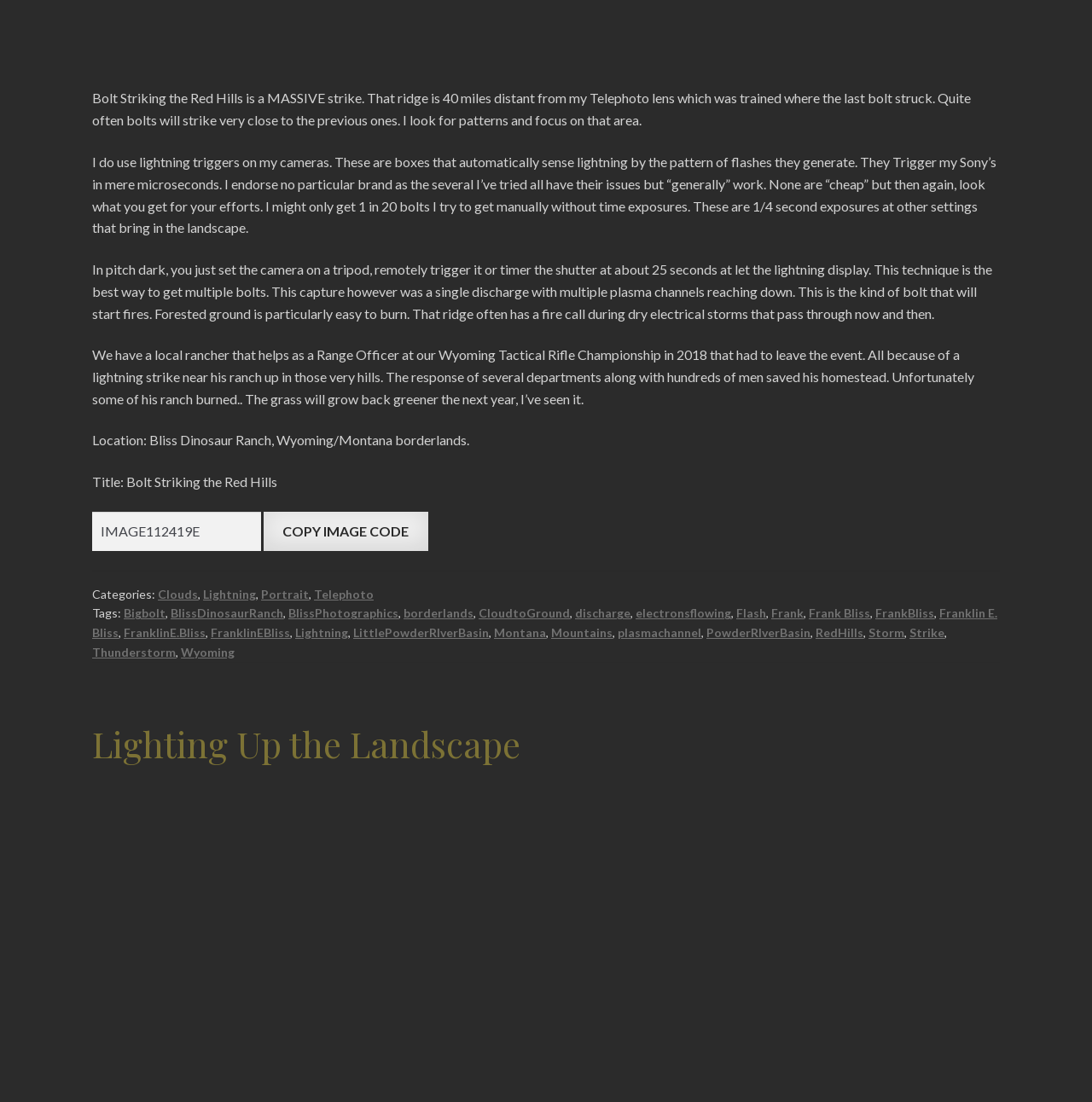Please identify the bounding box coordinates of the region to click in order to complete the task: "view the tag Bigbolt". The coordinates must be four float numbers between 0 and 1, specified as [left, top, right, bottom].

[0.113, 0.55, 0.152, 0.563]